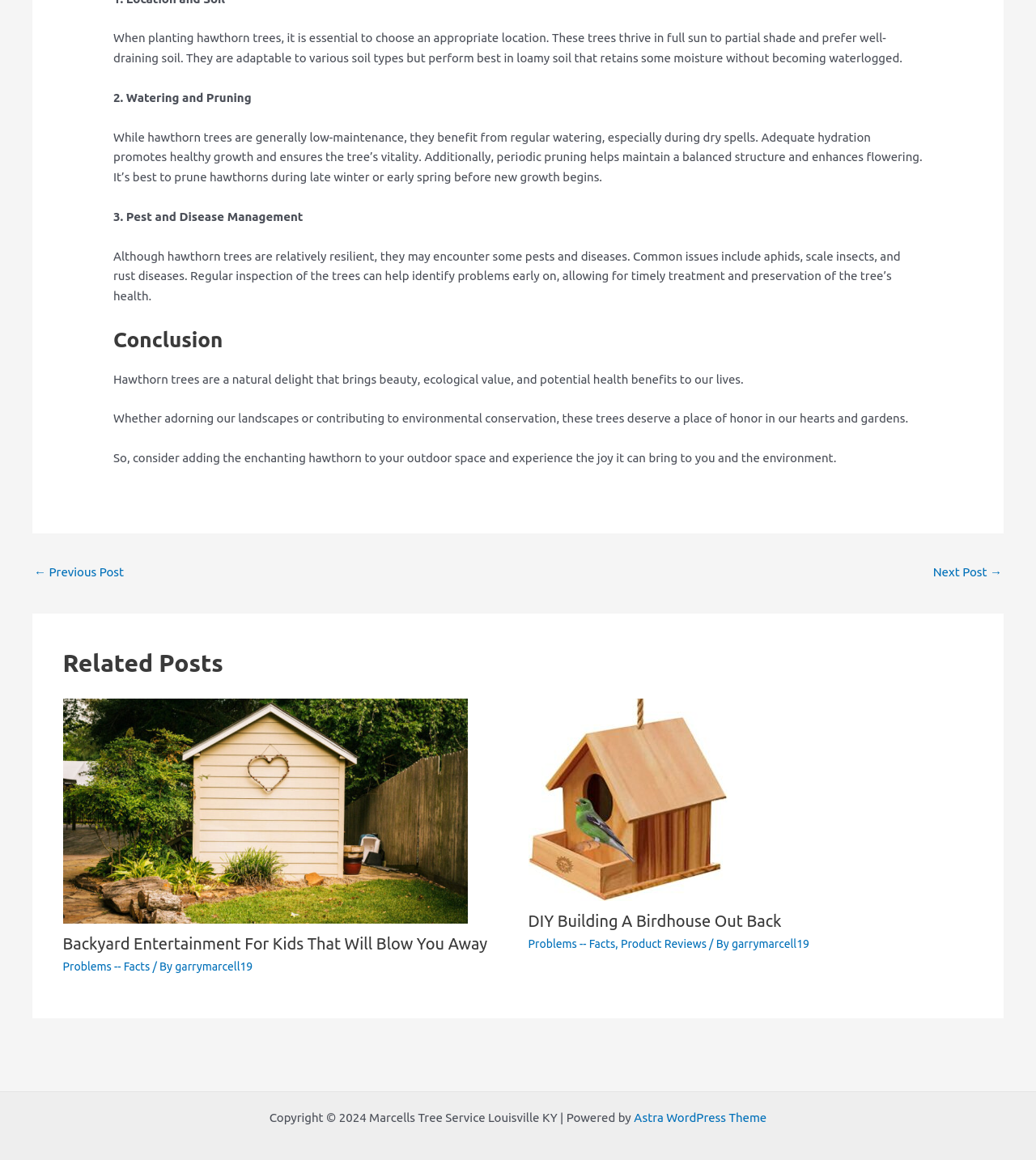Please find the bounding box coordinates of the element's region to be clicked to carry out this instruction: "Visit the 'Resources' page".

None